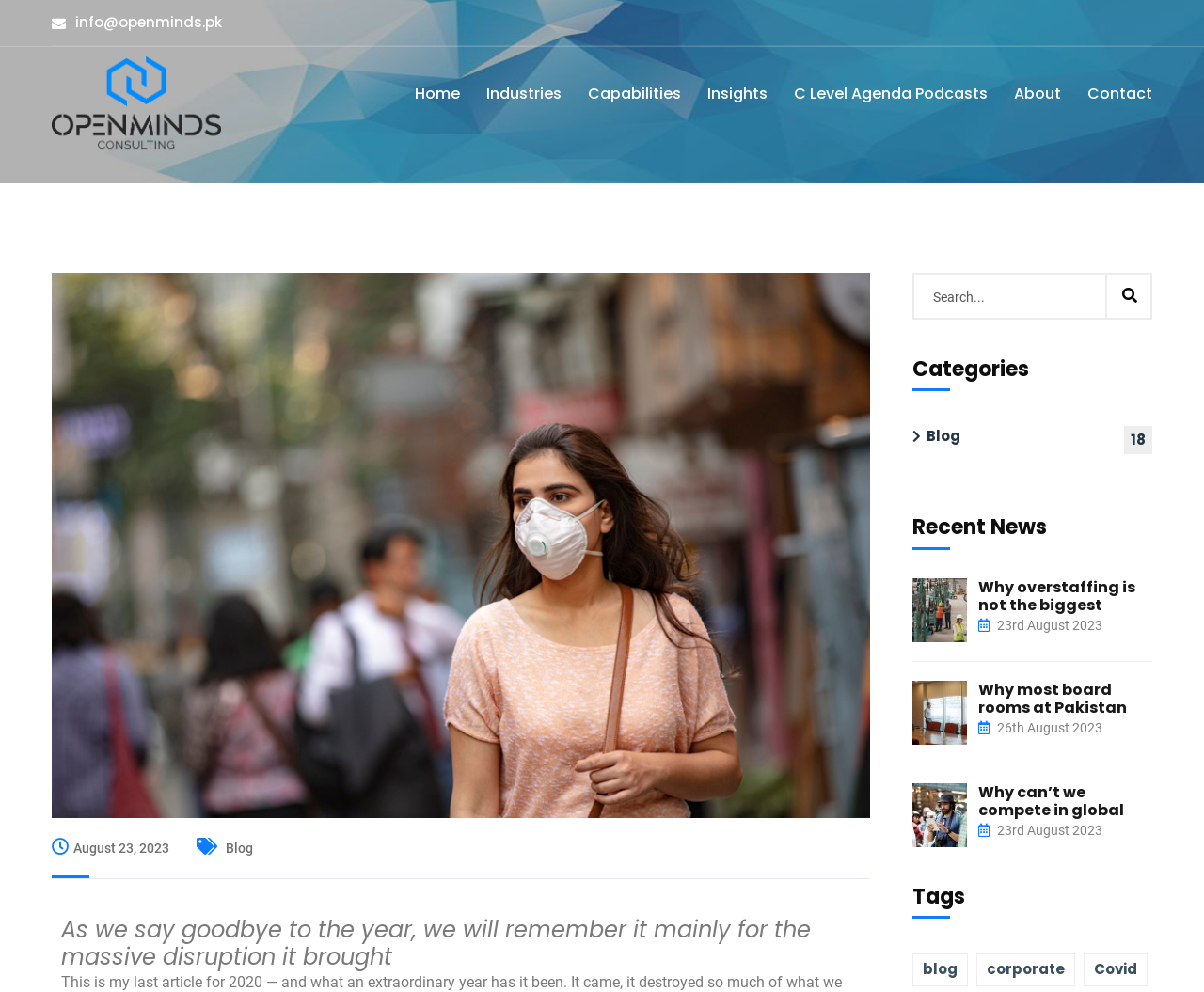Pinpoint the bounding box coordinates of the clickable area needed to execute the instruction: "Click on the link to learn about Salisha name meaning". The coordinates should be specified as four float numbers between 0 and 1, i.e., [left, top, right, bottom].

None